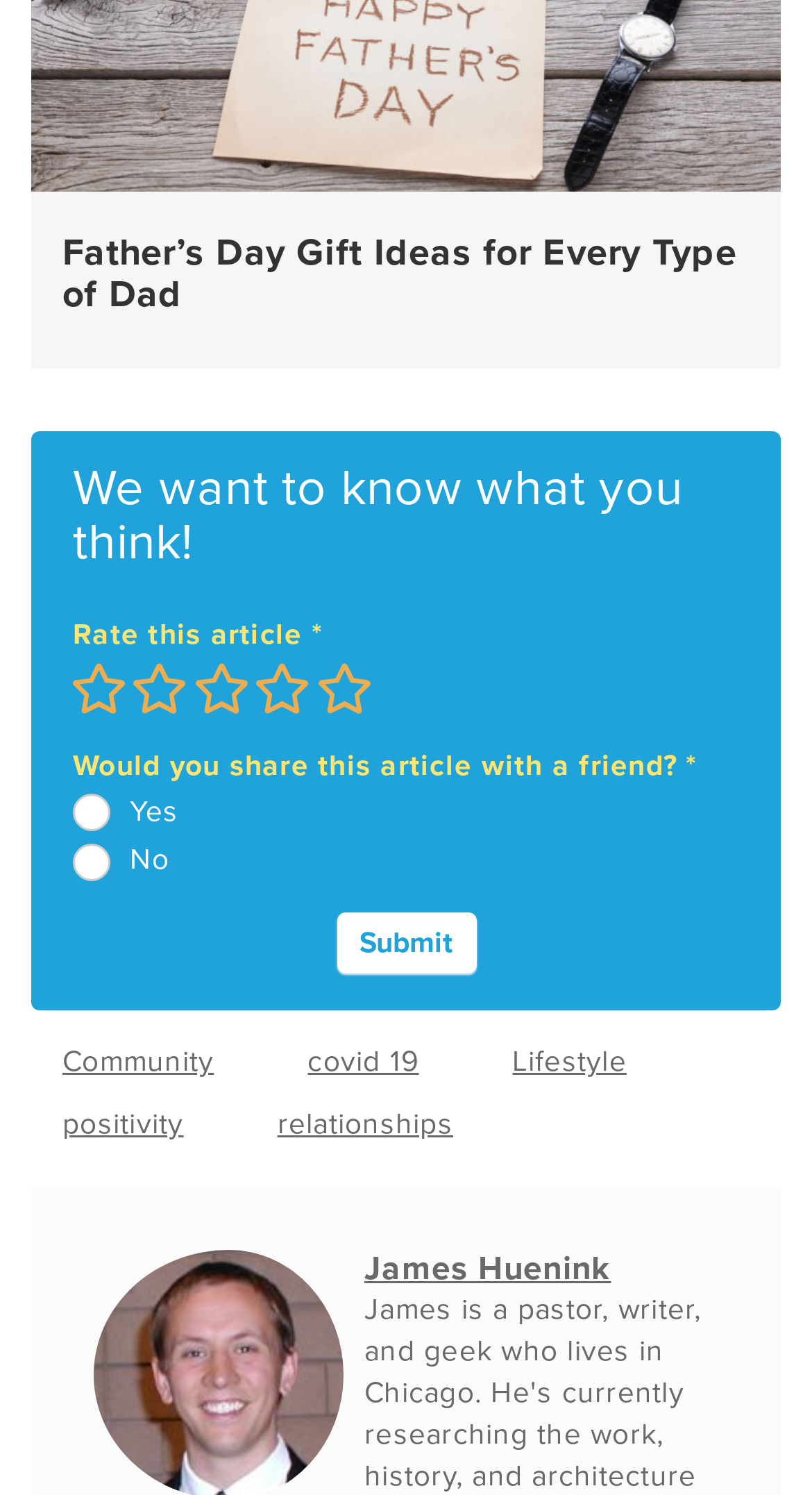Please answer the following query using a single word or phrase: 
How many links are available in the footer section?

5